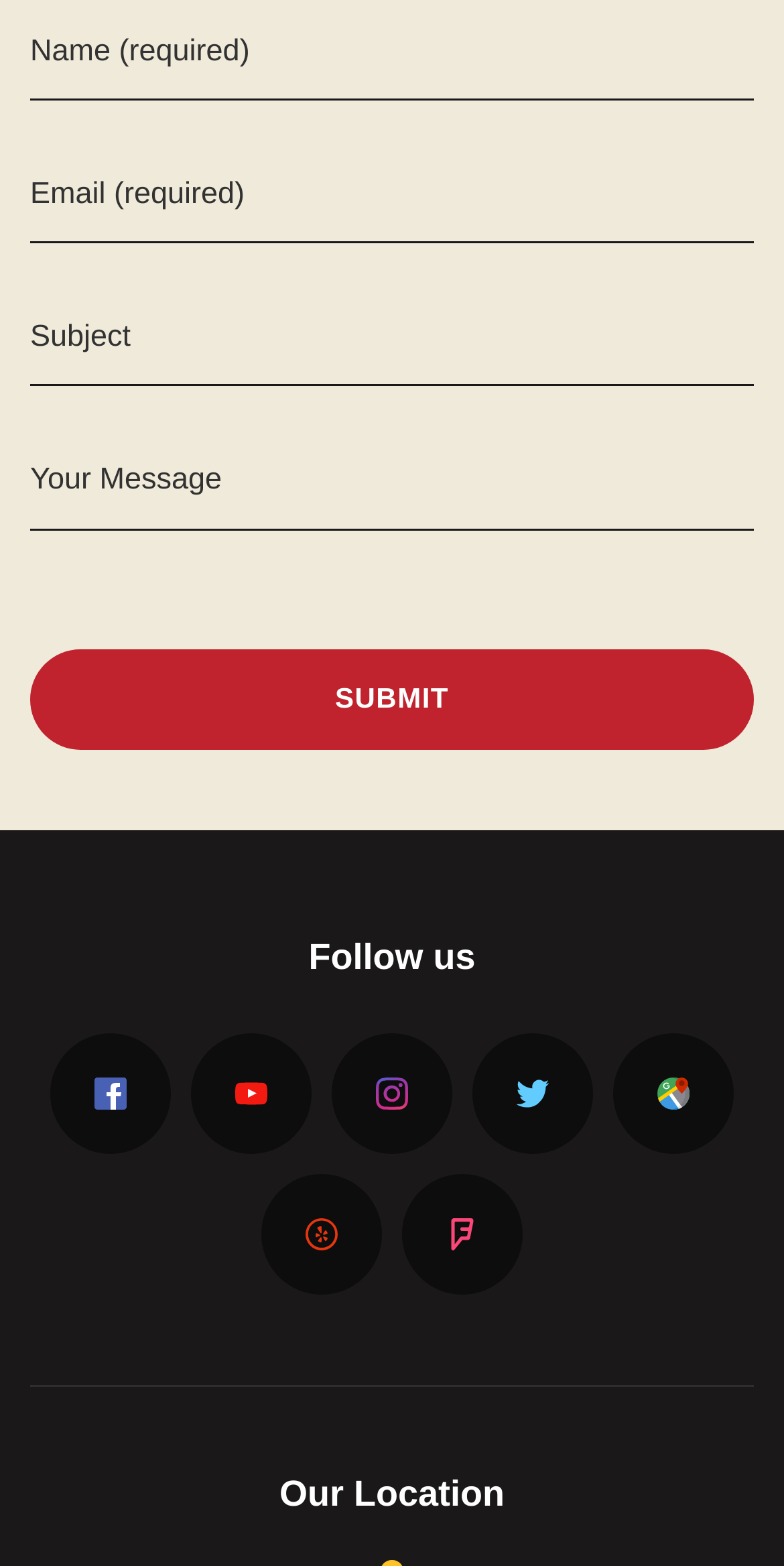Please identify the bounding box coordinates of the element that needs to be clicked to execute the following command: "Click the submit button". Provide the bounding box using four float numbers between 0 and 1, formatted as [left, top, right, bottom].

[0.038, 0.415, 0.962, 0.479]